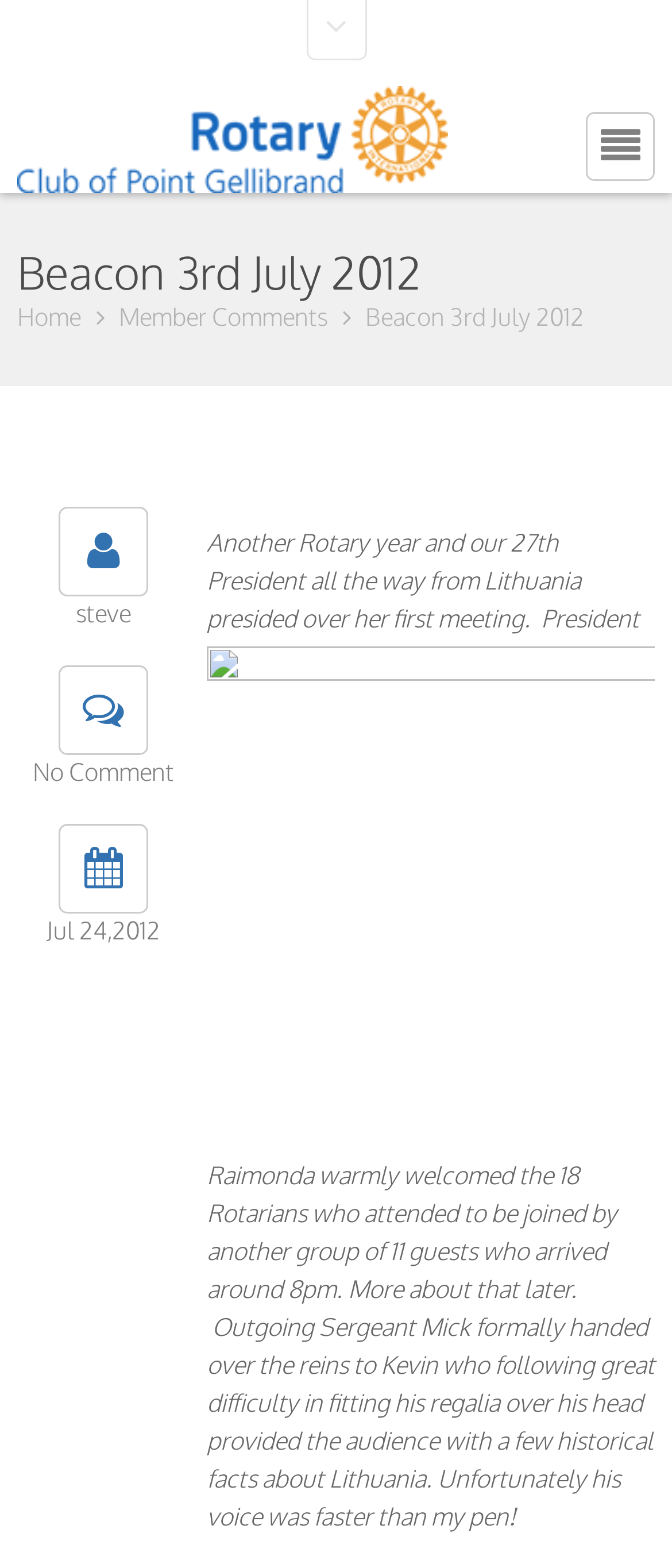Refer to the image and provide an in-depth answer to the question: 
What is the date of the meeting?

I found the answer by looking at the StaticText element with the text 'Jul 24,2012' which is a sibling of the StaticText element with the text 'Another Rotary year...'.